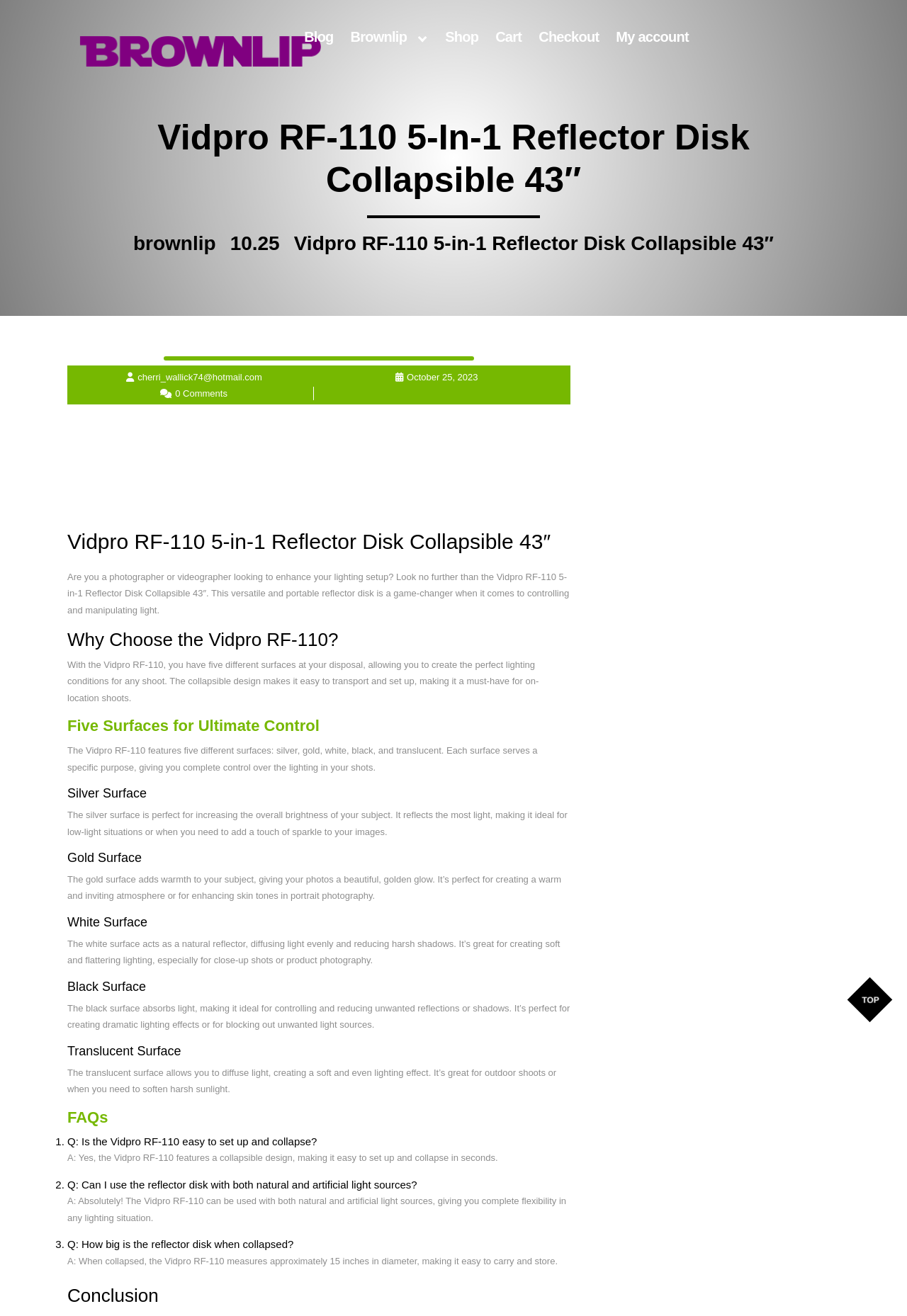Find the bounding box of the UI element described as follows: "ARTICLES".

None